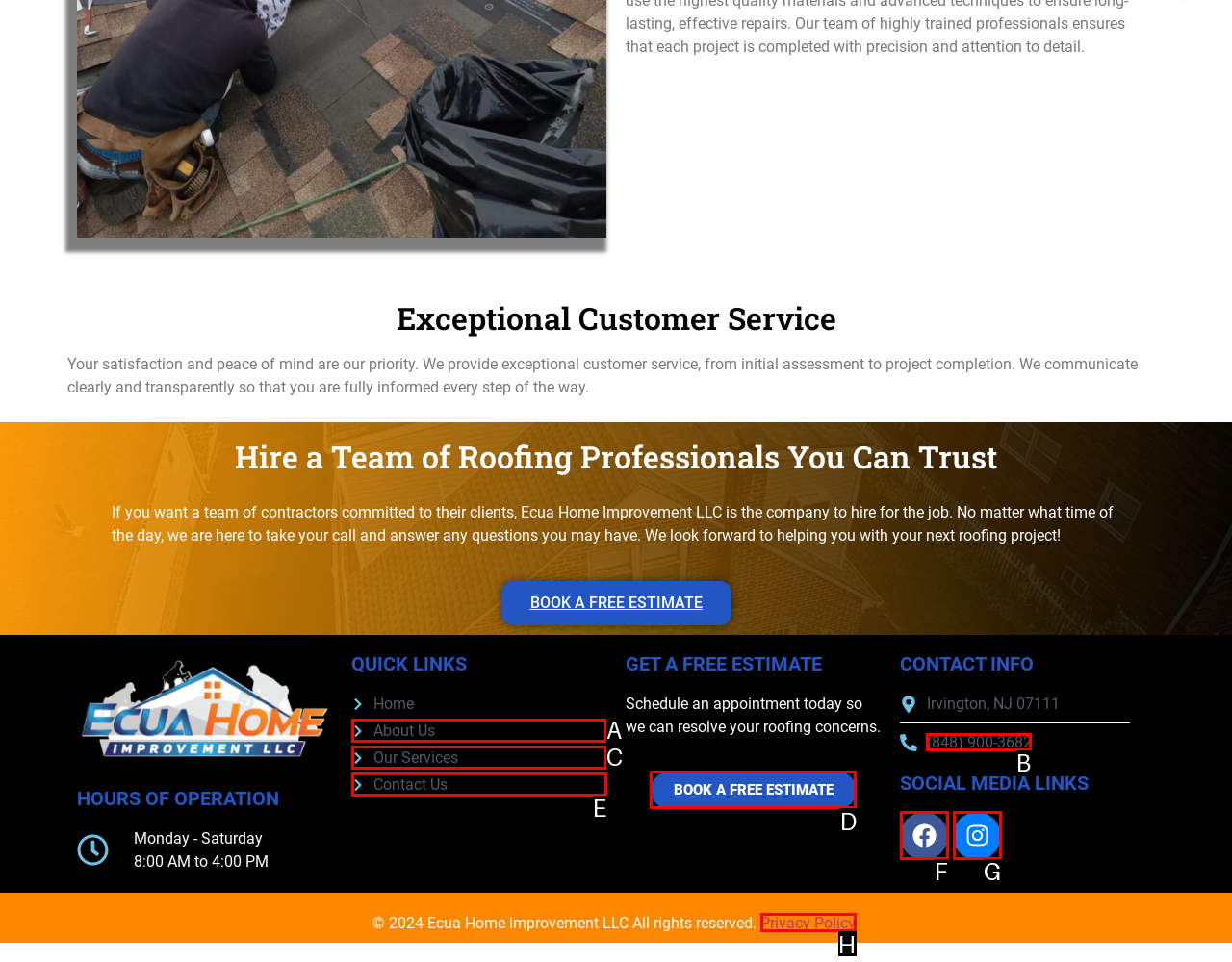Select the letter of the option that should be clicked to achieve the specified task: Contact us through '(848) 900-3682'. Respond with just the letter.

B